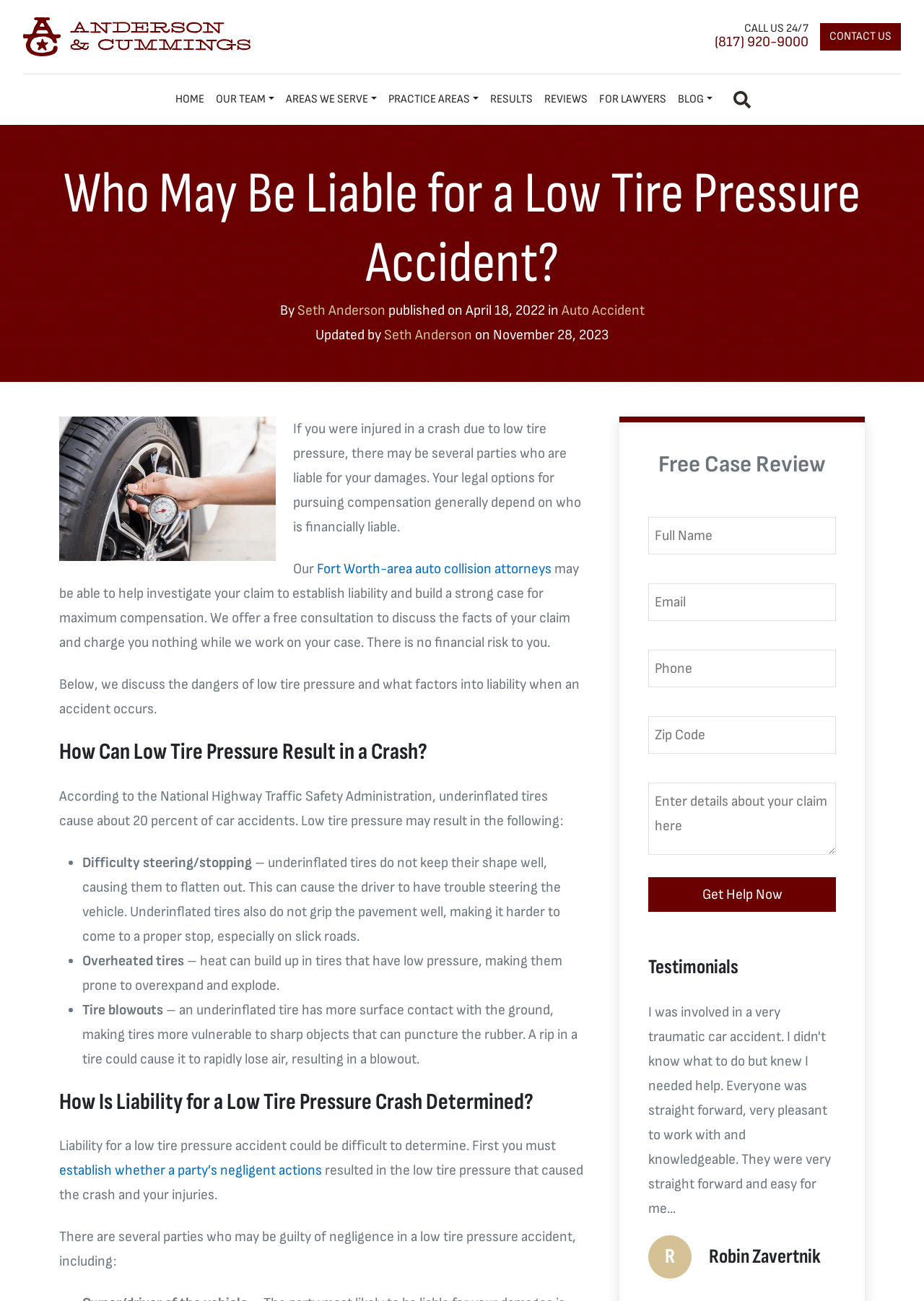Who may be liable for a low tire pressure accident?
Kindly offer a detailed explanation using the data available in the image.

According to the webpage, liability for a low tire pressure accident may fall to one or more parties, including the party whose negligent actions resulted in the low tire pressure that caused the crash and injuries.